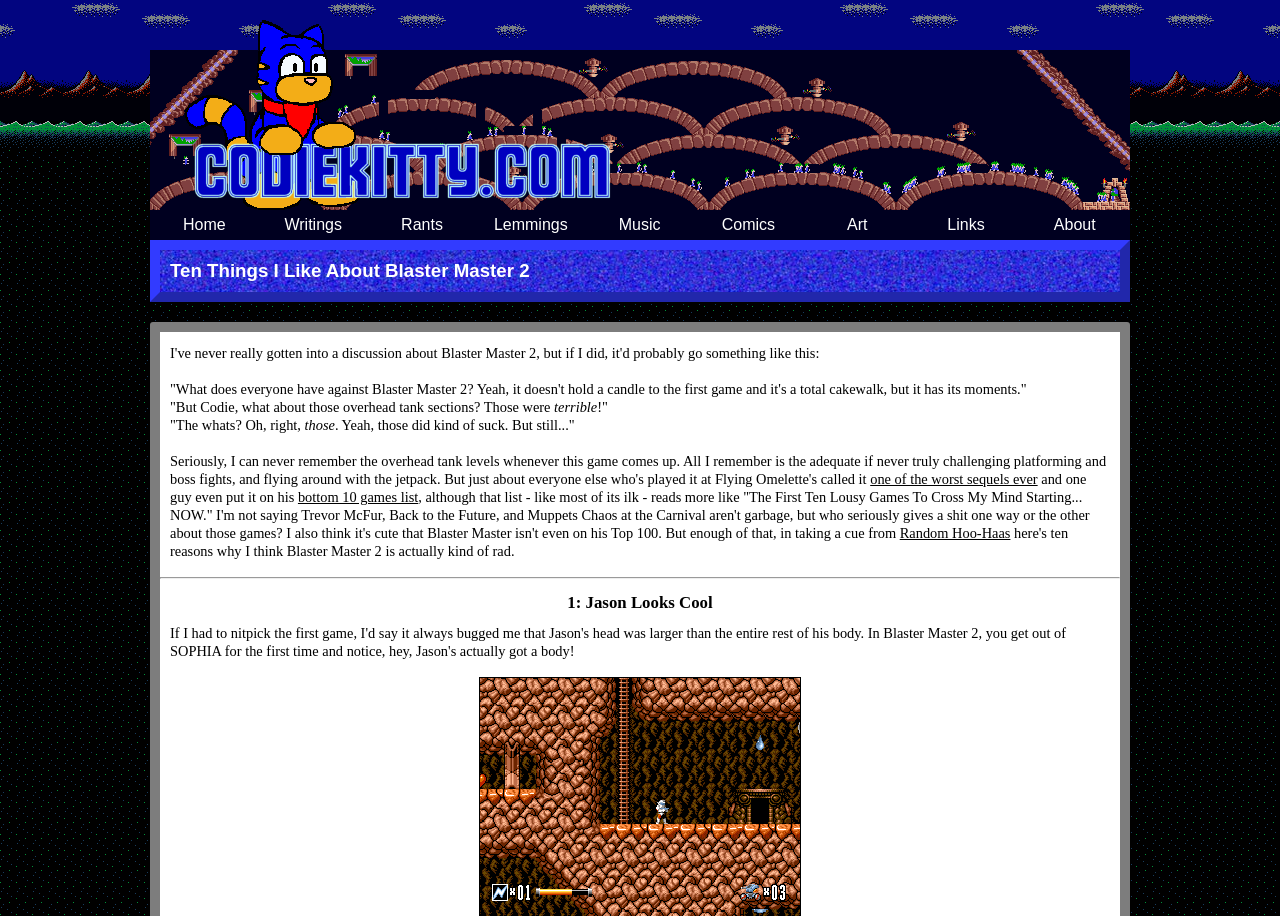Find the bounding box coordinates of the element's region that should be clicked in order to follow the given instruction: "go to home page". The coordinates should consist of four float numbers between 0 and 1, i.e., [left, top, right, bottom].

[0.117, 0.229, 0.202, 0.262]